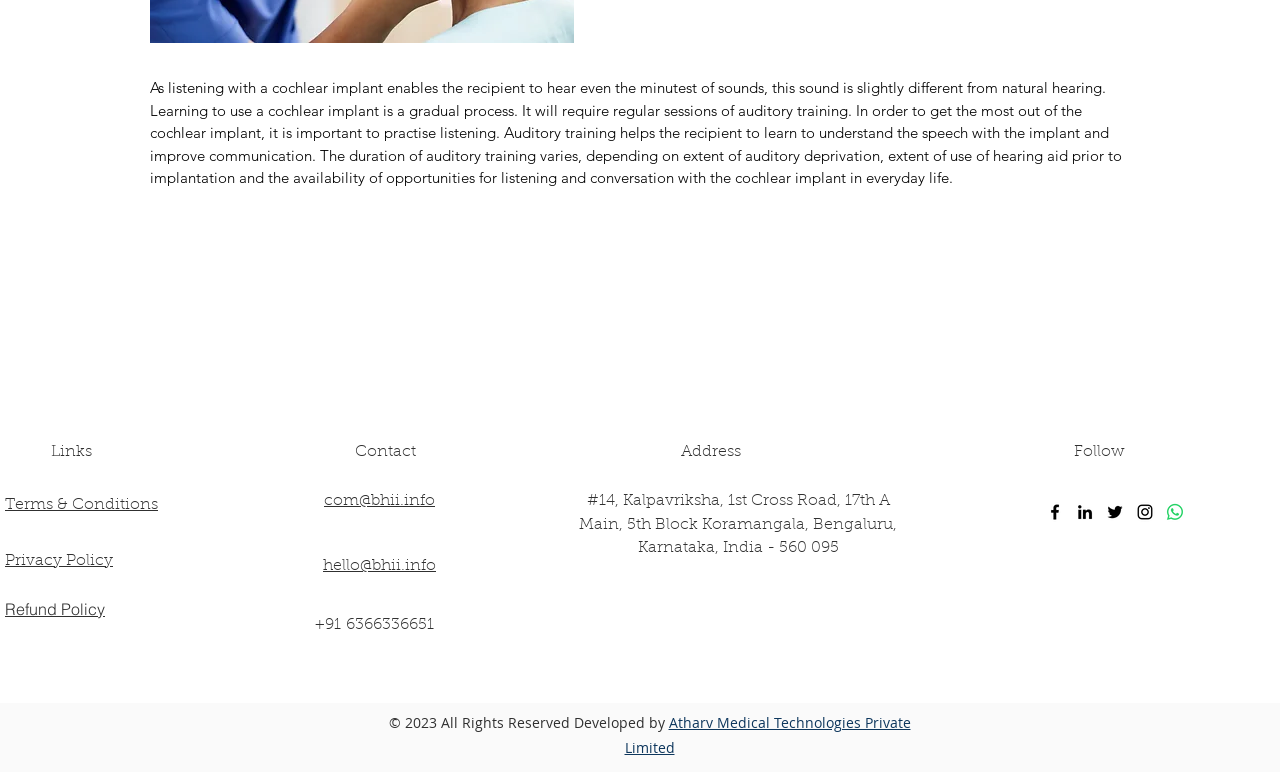Highlight the bounding box coordinates of the region I should click on to meet the following instruction: "Click Terms & Conditions".

[0.004, 0.636, 0.123, 0.666]